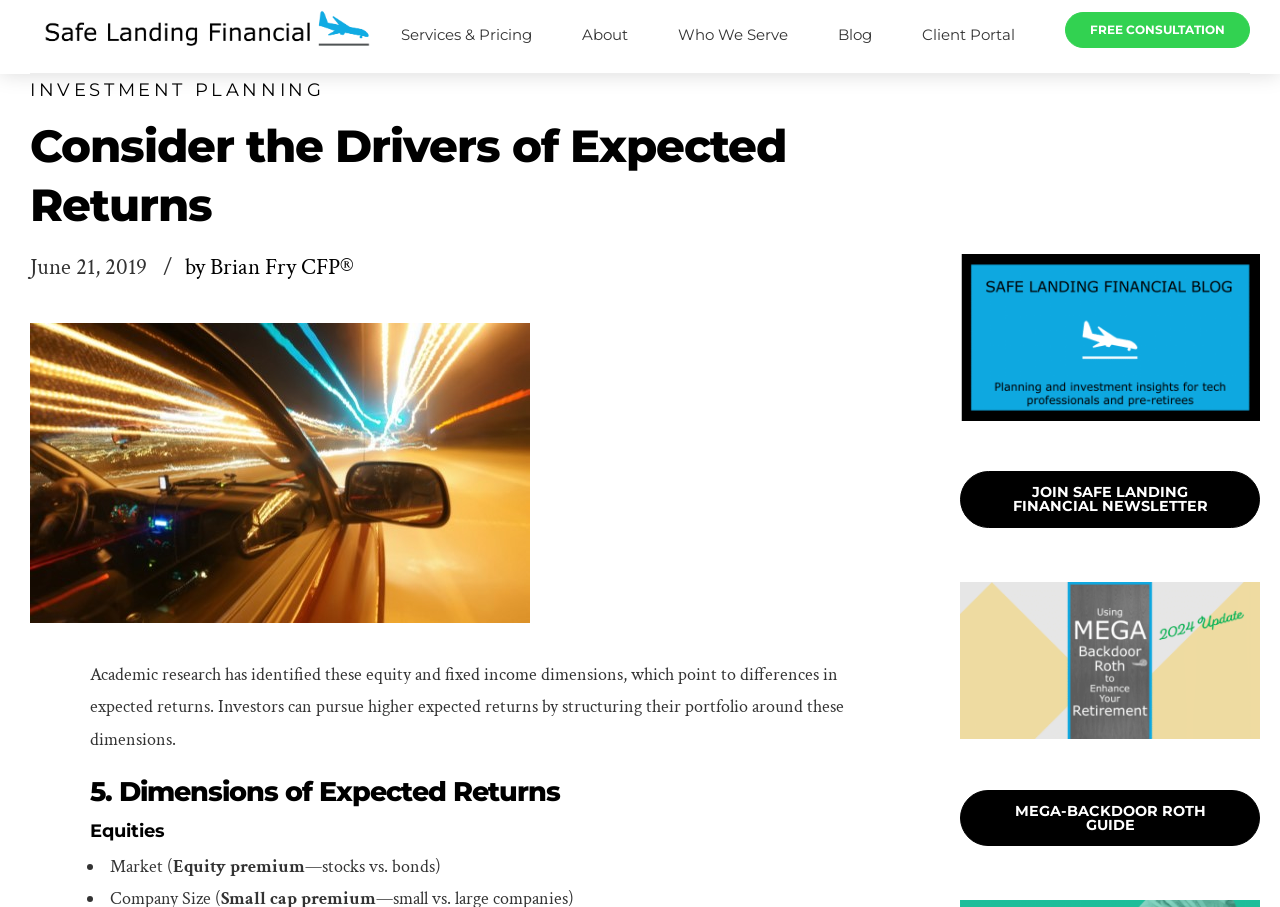Articulate a complete and detailed caption of the webpage elements.

The webpage is about Safe Landing Financial, a fee-only financial planner based in Austin, TX. At the top left, there is a logo of Safe Landing Financial, which is an image linked to the company's website. 

On the top right, there is a layout table with a "FREE CONSULTATION" link. Below the logo, there are several links to different sections of the website, including "Services & Pricing", "About", "Who We Serve", "Blog", and "Client Portal". 

Underneath these links, there is a header section with a title "Consider the Drivers of Expected Returns" and a subheading "June 21, 2019" by Brian Fry CFP. Below this header, there is an image related to the topic of expected returns. 

The main content of the webpage discusses academic research on expected returns, stating that investors can pursue higher returns by targeting dimensions with market premiums. The text explains that these dimensions point to differences in expected returns and can be structured into a portfolio. 

The webpage also lists five dimensions of expected returns, including equities, with a bullet point describing the market equity premium. 

On the right side of the webpage, there are several links and images related to the company's newsletter and guides, including a "SLF Newsletter" link, a "JOIN SAFE LANDING FINANCIAL NEWSLETTER" link, and a "MEGA-BACKDOOR ROTH GUIDE" link.